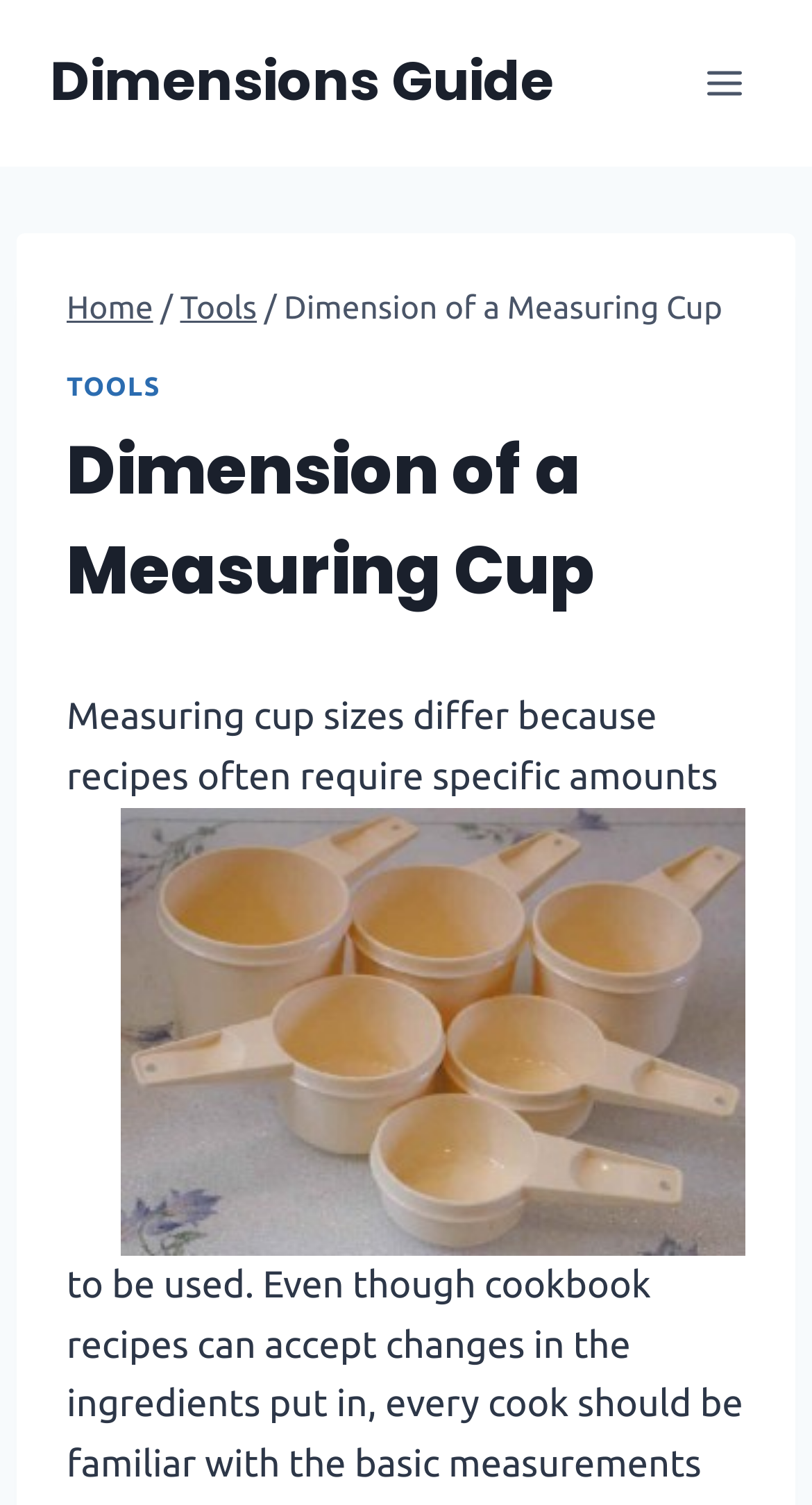Produce an extensive caption that describes everything on the webpage.

The webpage is about the dimensions of a measuring cup, with a focus on providing a guide. At the top, there is a link to the "Dimensions Guide" and a button to "Open menu" on the right side. 

Below the top section, there is a header area that contains a navigation section with breadcrumbs, featuring links to "Home" and "Tools", separated by a slash. The current page is indicated by the text "Dimension of a Measuring Cup". 

Further down, there is a prominent heading that reads "Dimension of a Measuring Cup". Below this heading, there is a paragraph of text that explains how measuring cup sizes differ because recipes often require specific measurements. 

To the right of this text, there is an image that likely illustrates the concept of measuring cup sizes.